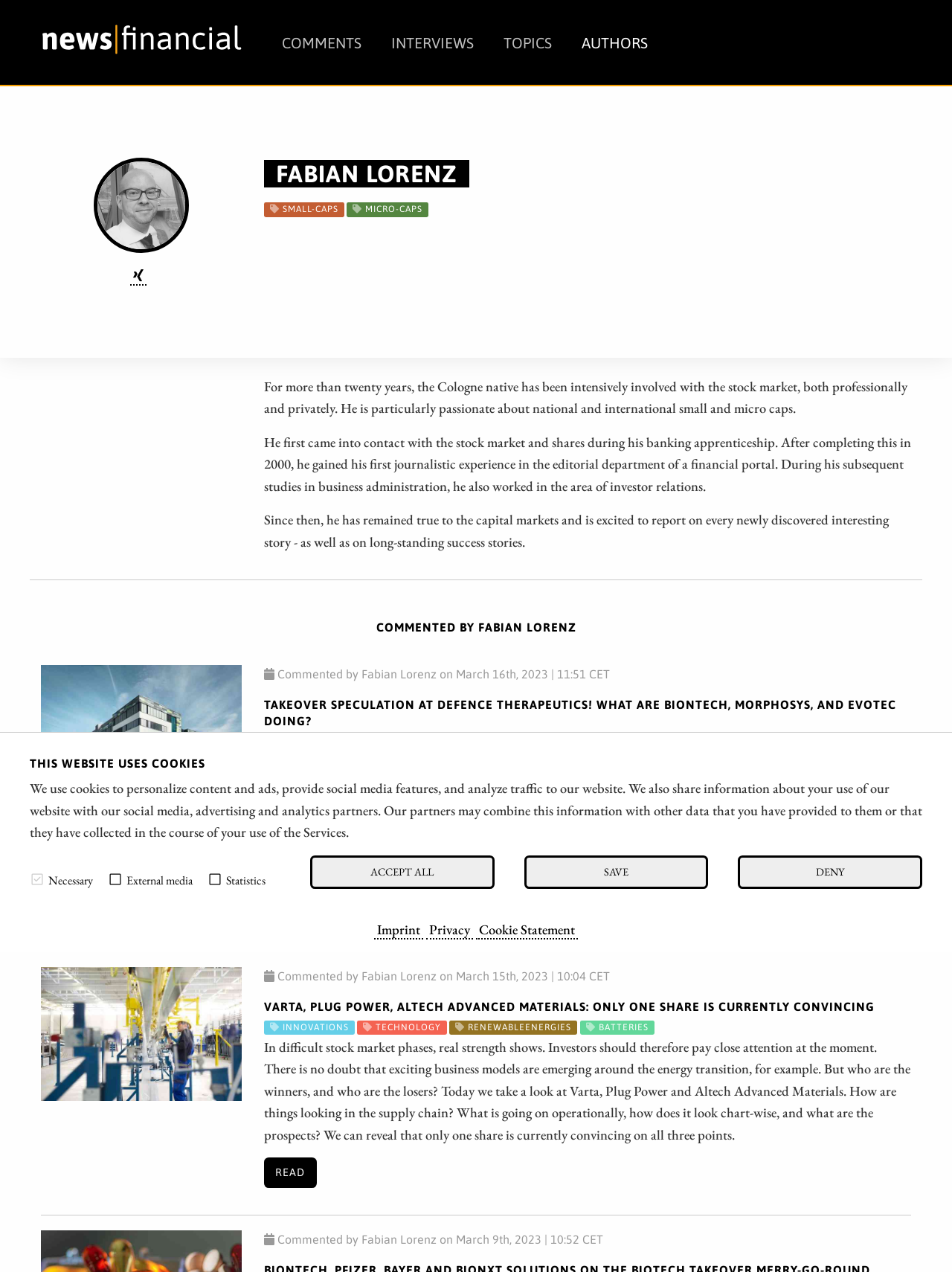What is the topic of the first article?
Using the information presented in the image, please offer a detailed response to the question.

The first article has a heading 'TAKEOVER SPECULATION AT DEFENCE THERAPEUTICS! WHAT ARE BIONTECH, MORPHOSYS, AND EVOTEC DOING?' and mentions biotech companies, indicating that the topic is biotechnology.